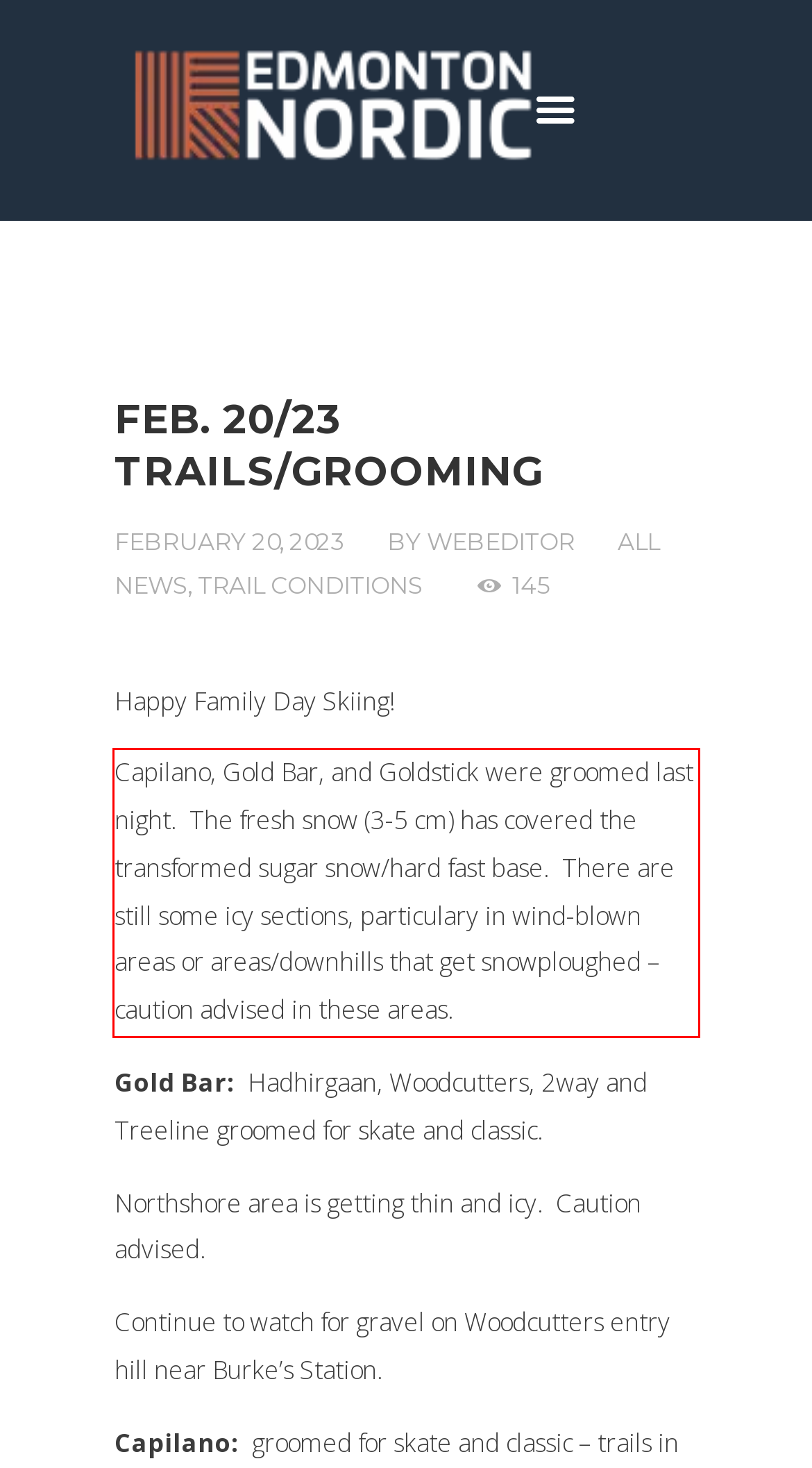Please recognize and transcribe the text located inside the red bounding box in the webpage image.

Capilano, Gold Bar, and Goldstick were groomed last night. The fresh snow (3-5 cm) has covered the transformed sugar snow/hard fast base. There are still some icy sections, particulary in wind-blown areas or areas/downhills that get snowploughed – caution advised in these areas.